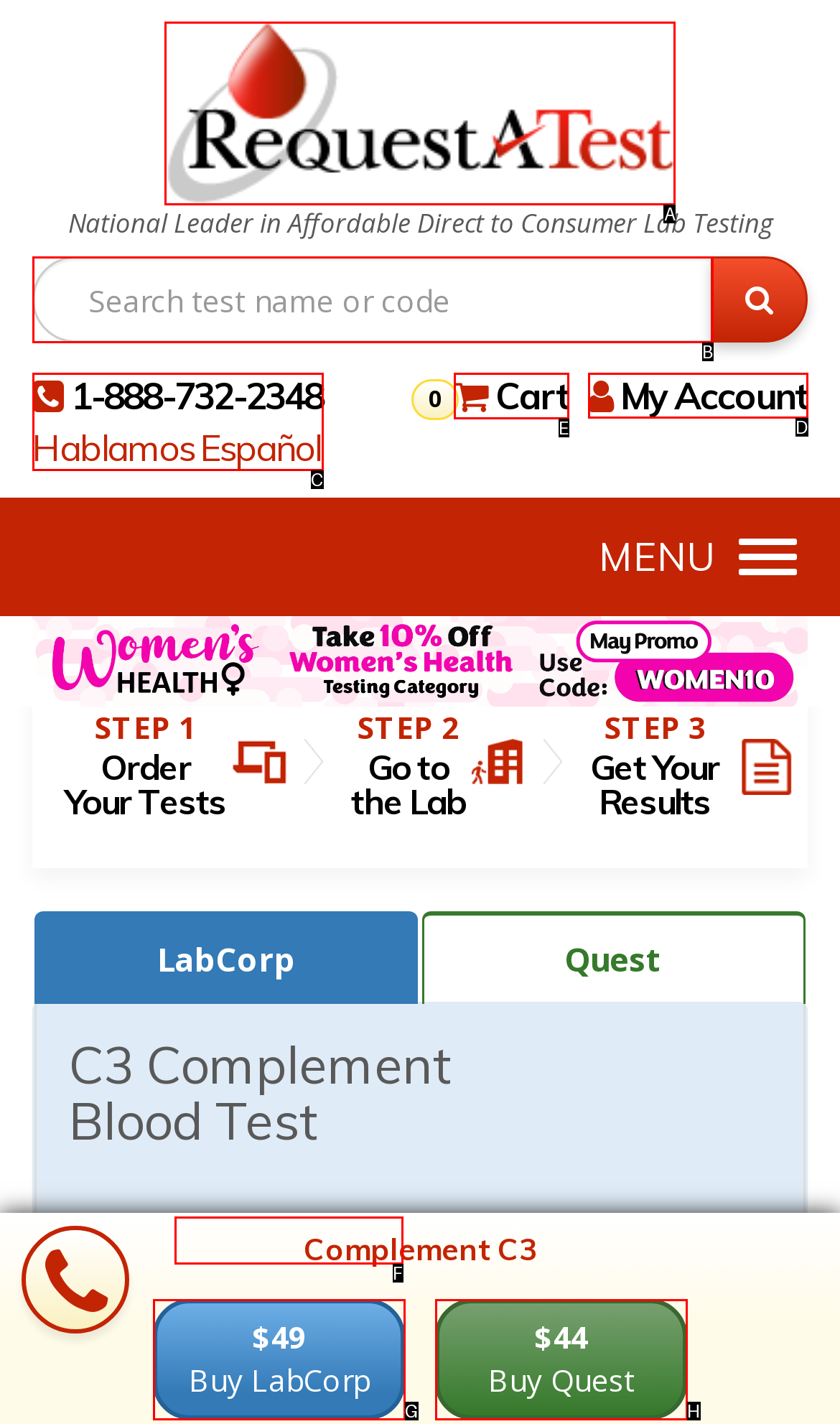Identify the correct letter of the UI element to click for this task: Contact Us
Respond with the letter from the listed options.

None